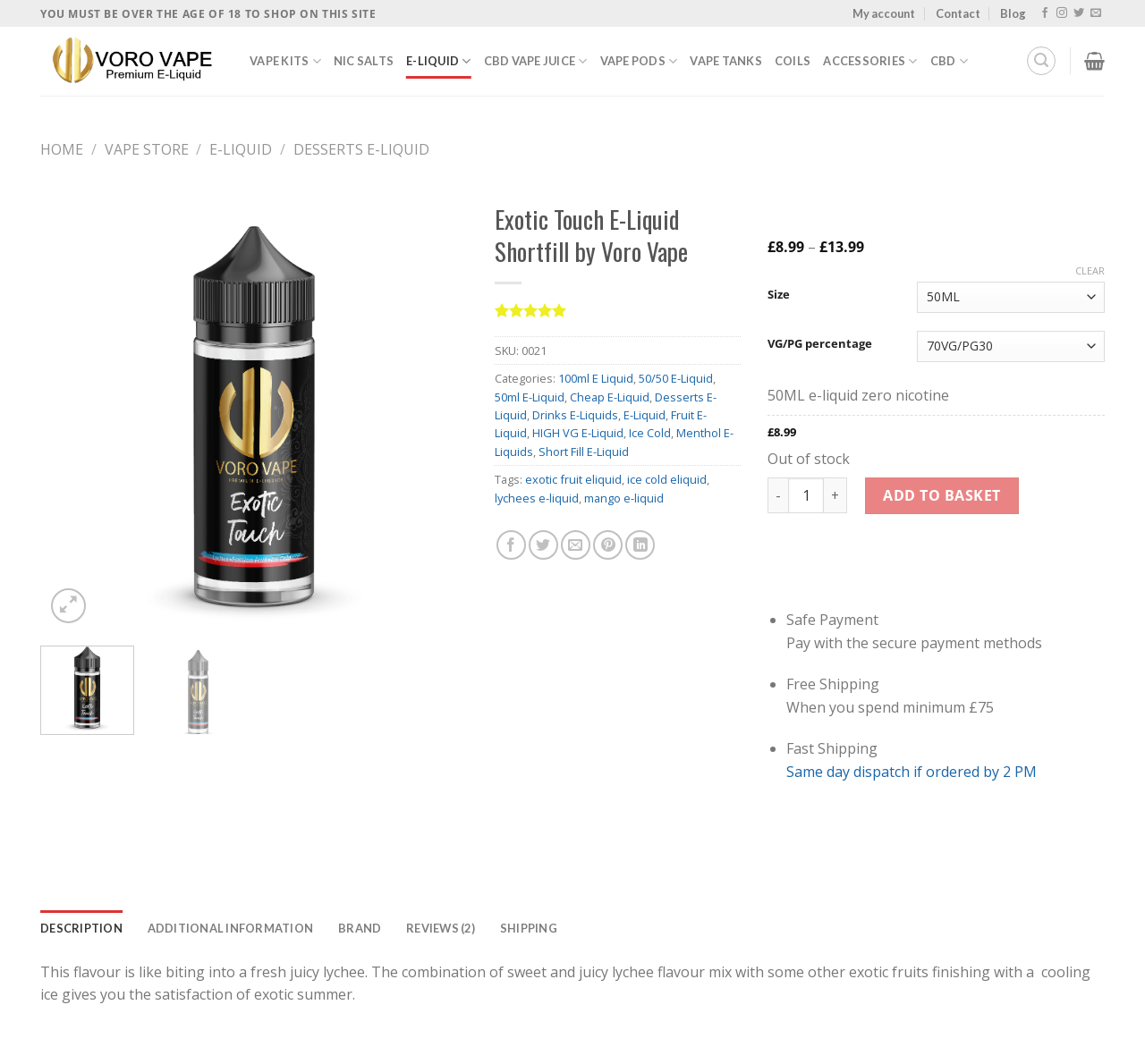Locate the bounding box for the described UI element: "Ice Cold". Ensure the coordinates are four float numbers between 0 and 1, formatted as [left, top, right, bottom].

[0.549, 0.4, 0.586, 0.415]